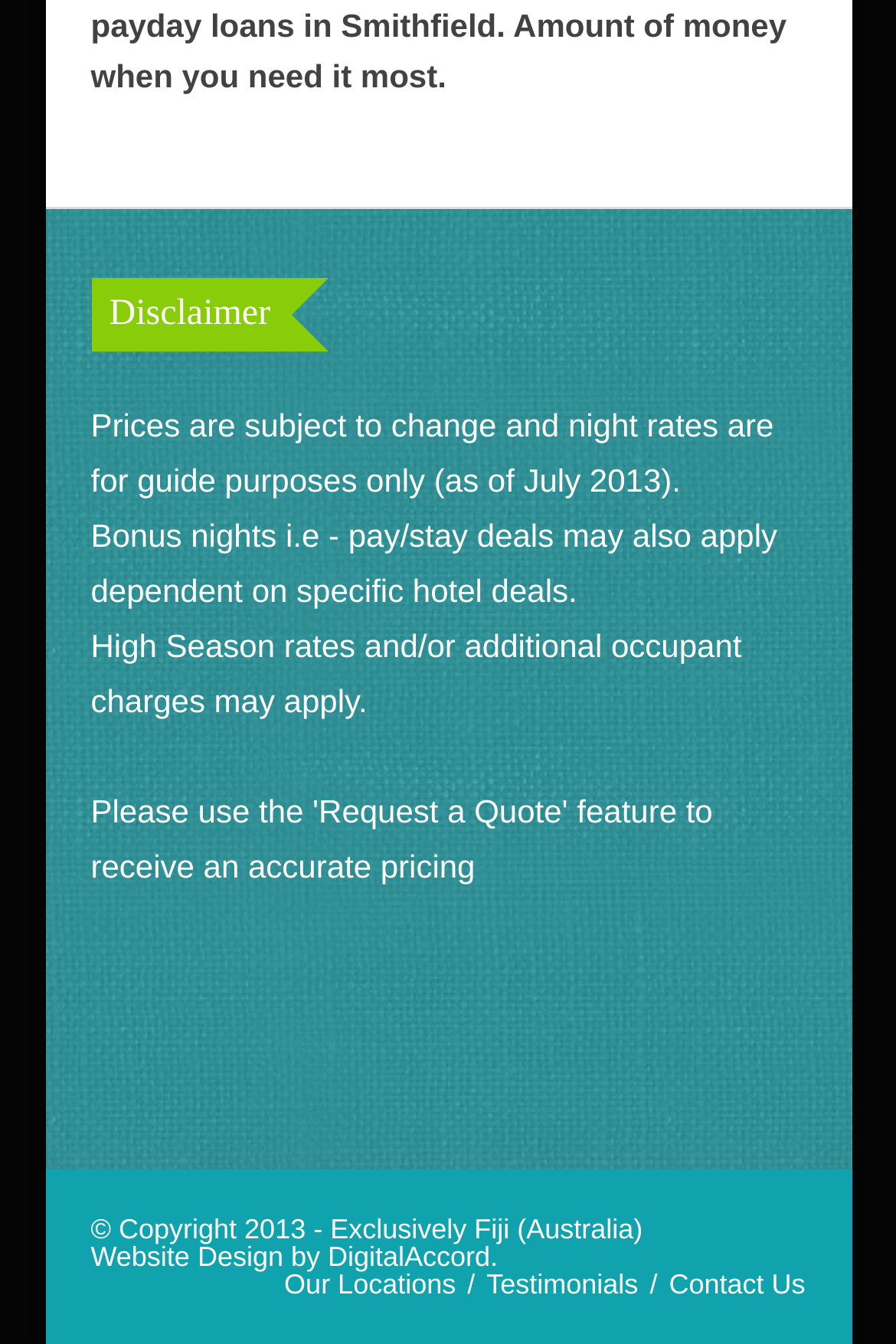What is the copyright year of Exclusively Fiji?
Based on the screenshot, provide a one-word or short-phrase response.

2013